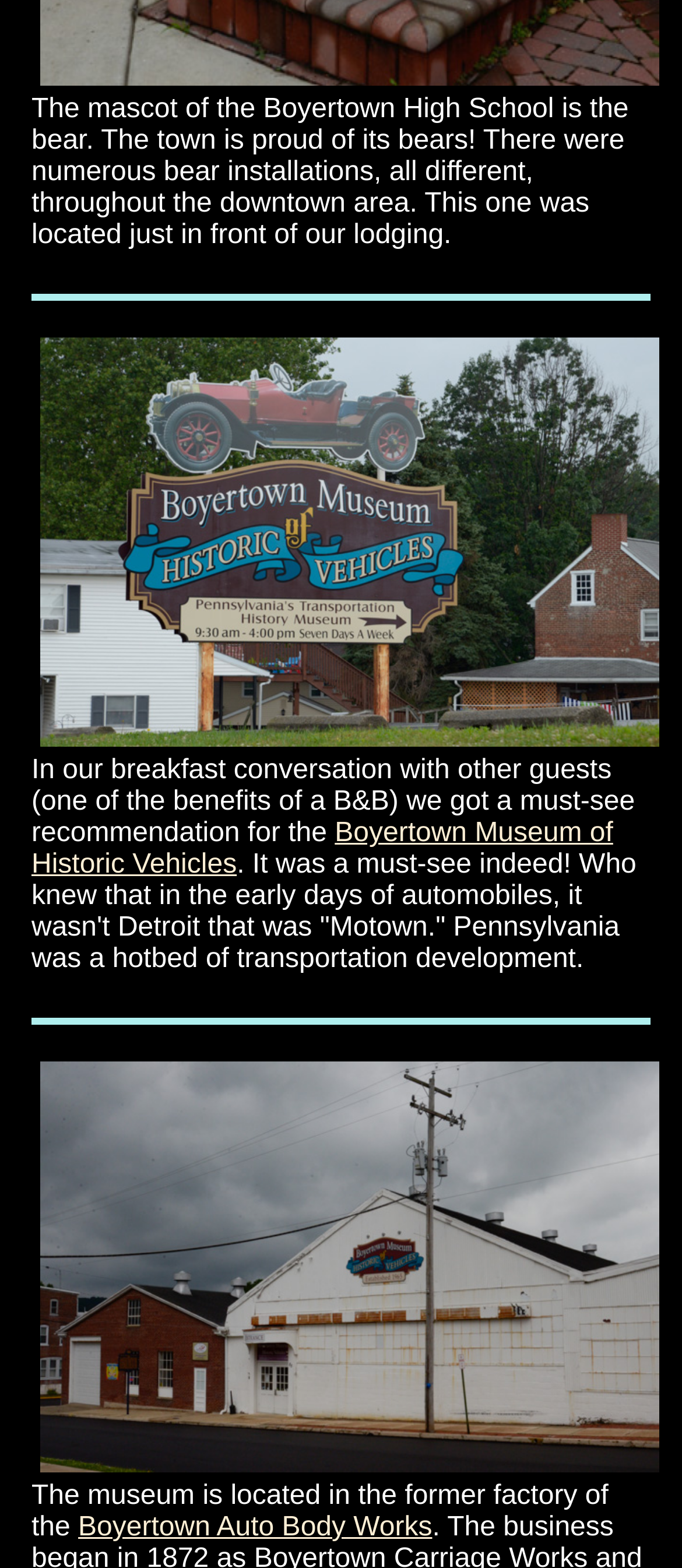What is the mascot of Boyertown High School?
Give a one-word or short phrase answer based on the image.

bear